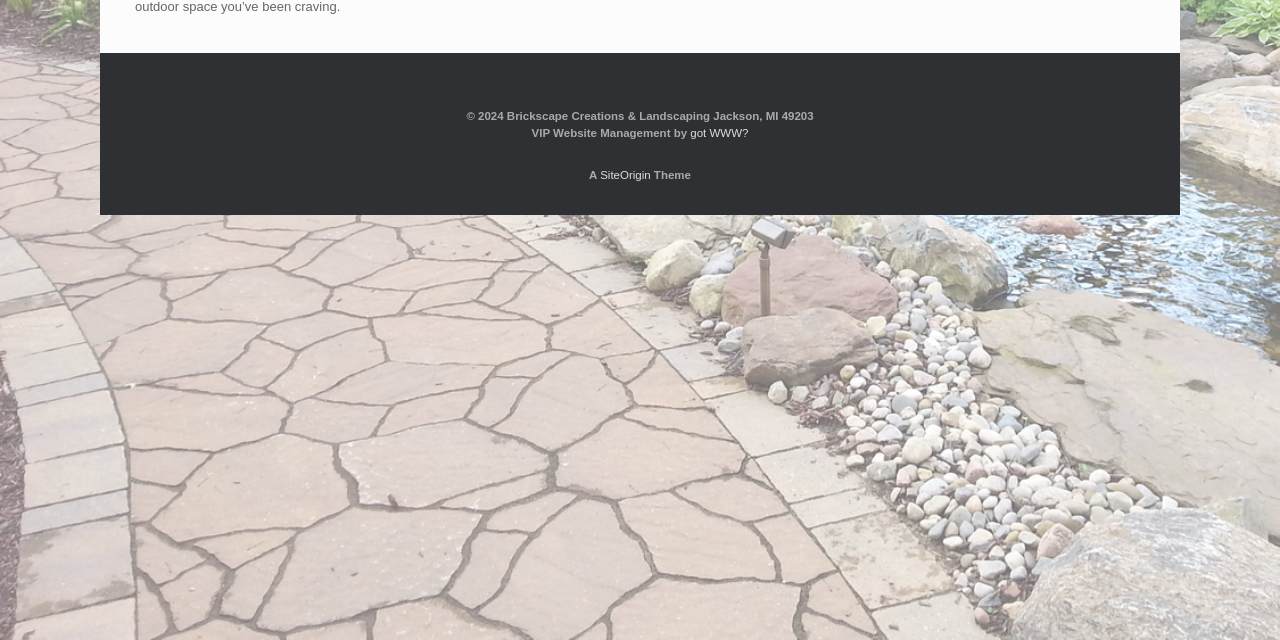Given the element description: "SiteOrigin", predict the bounding box coordinates of this UI element. The coordinates must be four float numbers between 0 and 1, given as [left, top, right, bottom].

[0.469, 0.265, 0.508, 0.284]